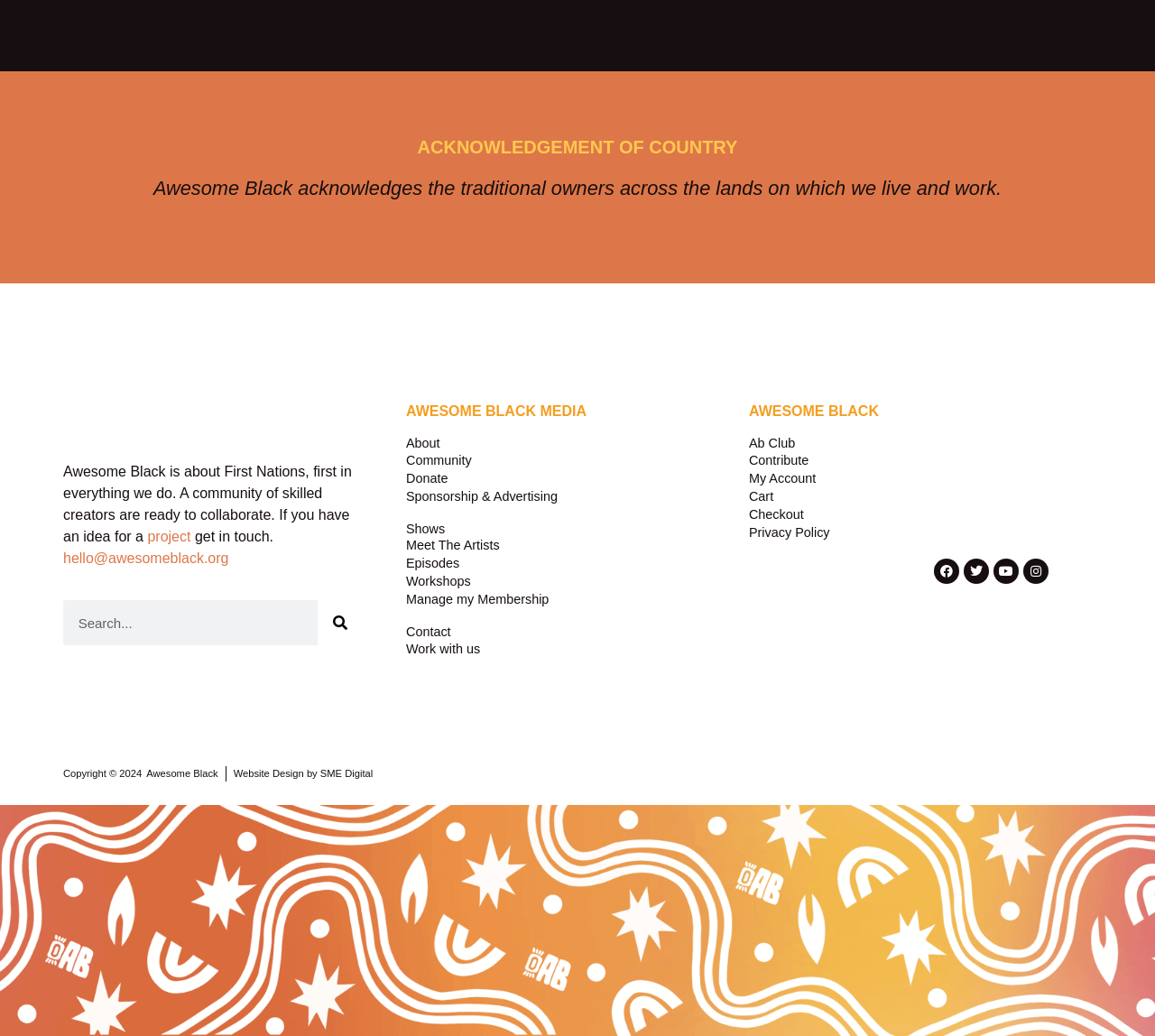What is the purpose of the search box?
Your answer should be a single word or phrase derived from the screenshot.

To search the website